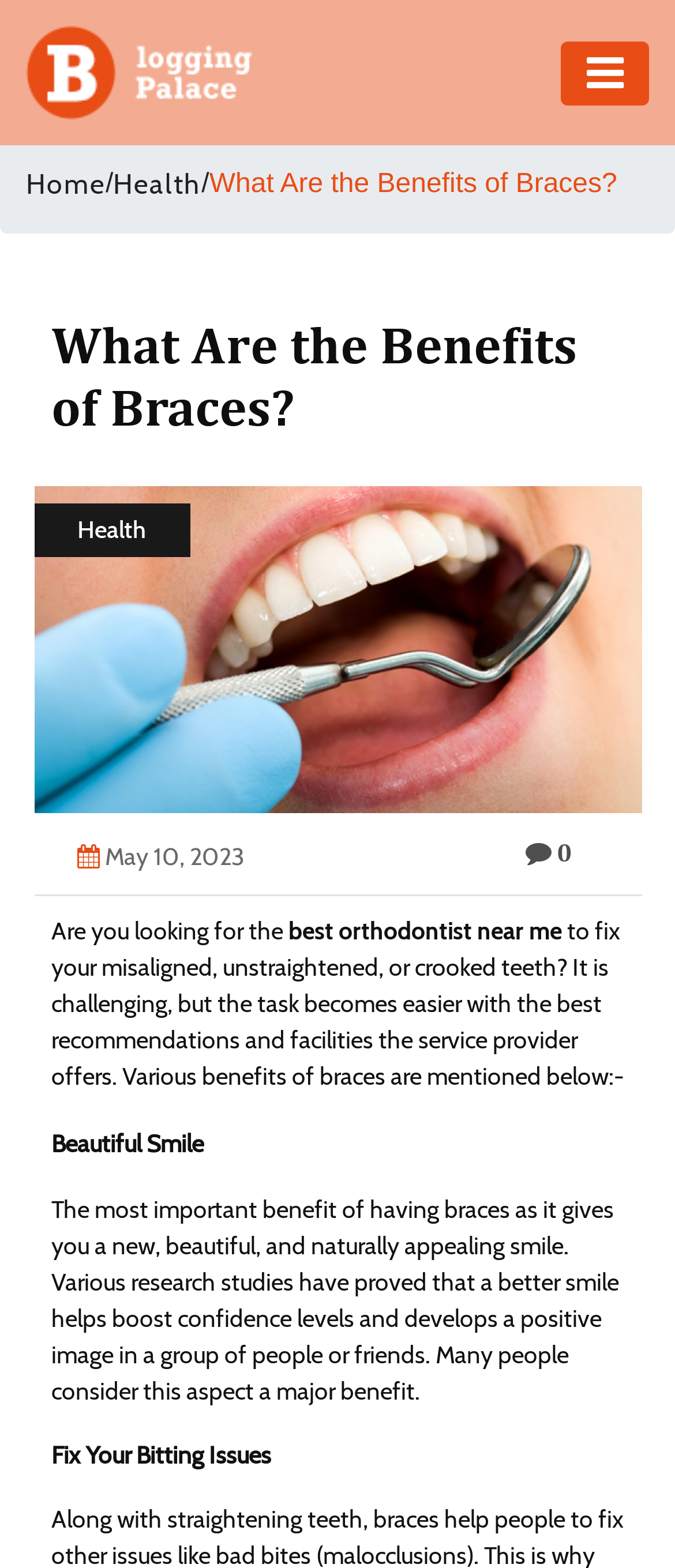What is the purpose of the links at the top of the webpage?
Using the image, elaborate on the answer with as much detail as possible.

The links at the top of the webpage, such as 'Adventure', 'Business', 'Education', etc., seem to be navigation links that allow users to access different categories or sections of the website. This is inferred from their placement and the fact that they are links, which typically serve as navigation aids.